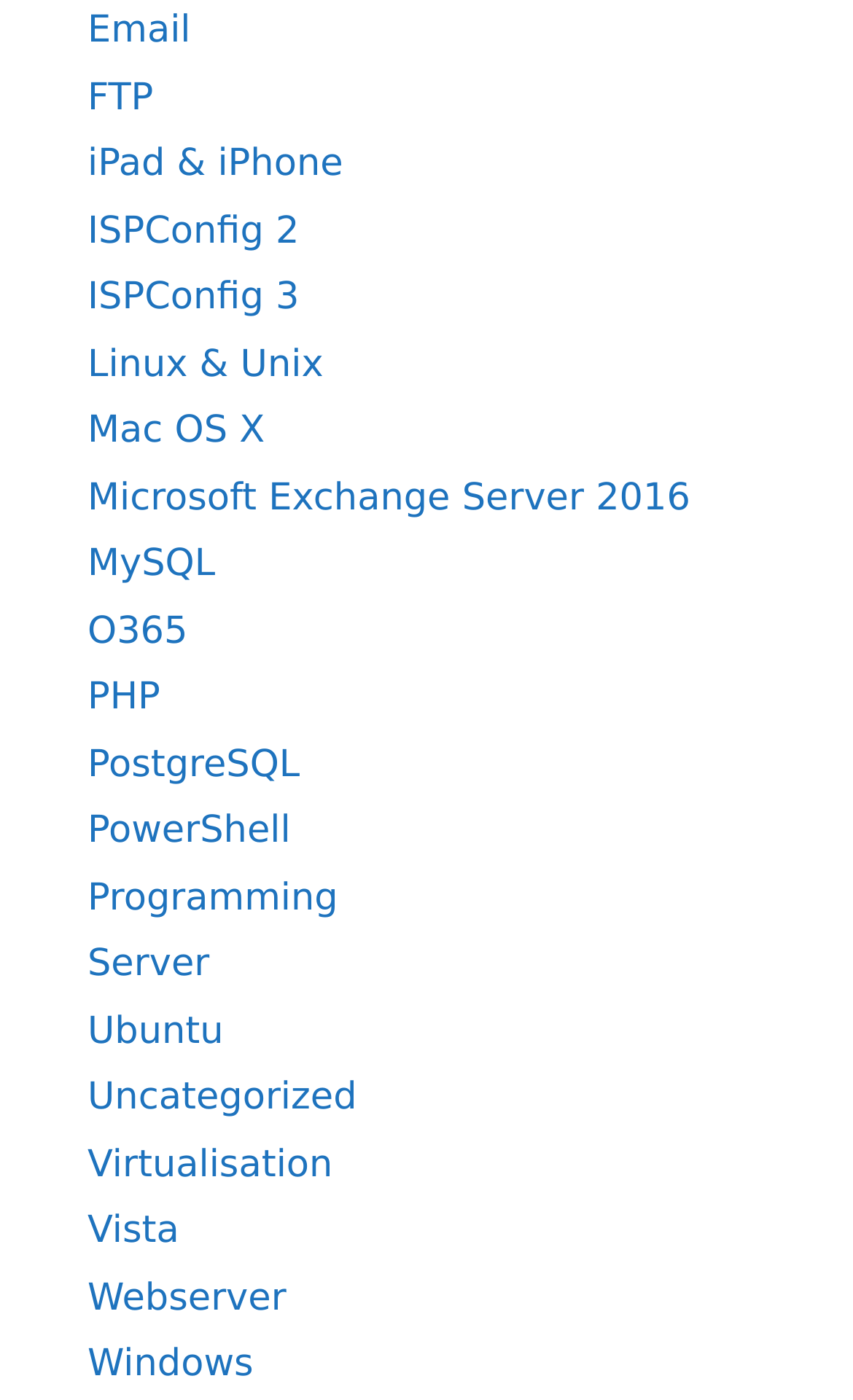Answer the question below using just one word or a short phrase: 
How many links are available on this webpage?

28